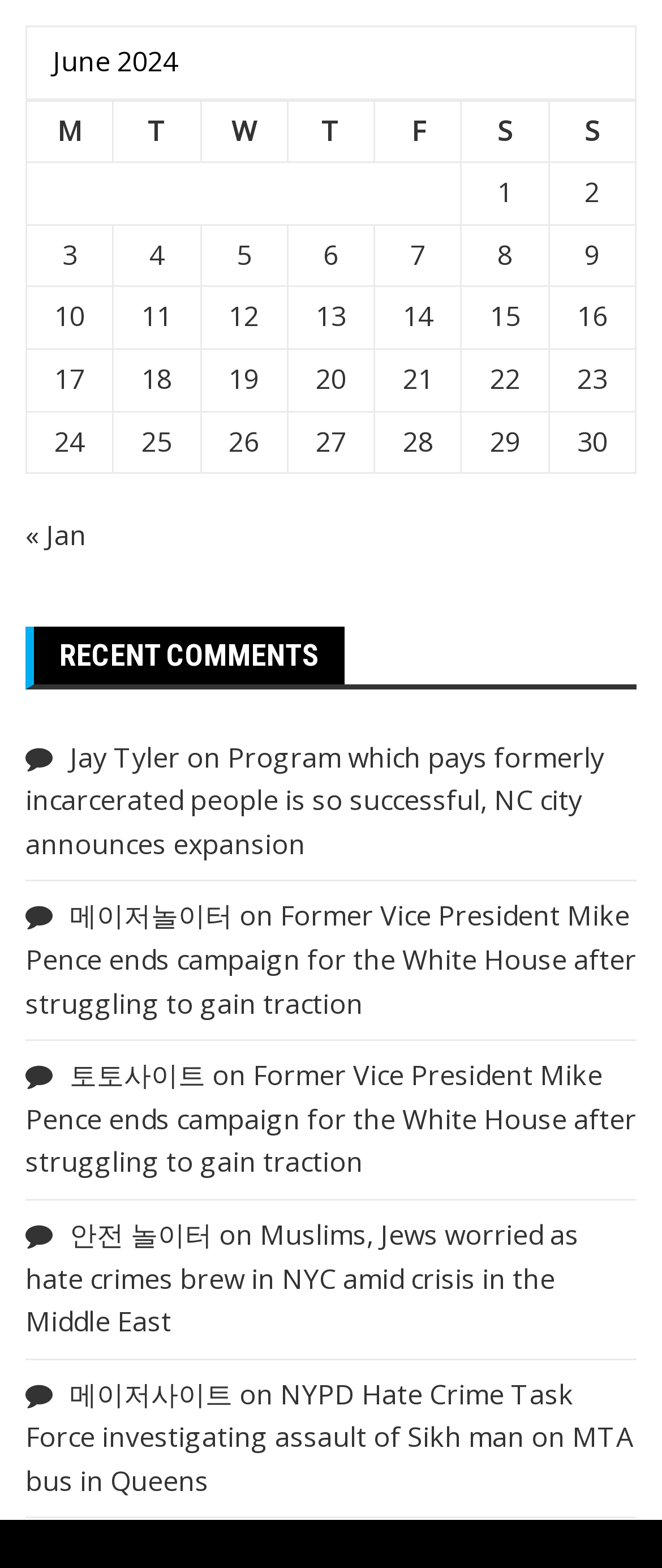How many grid cells are in each row of the table?
Can you give a detailed and elaborate answer to the question?

Each row of the table has 7 grid cells, which are labeled as 'M', 'T', 'W', 'T', 'F', 'S', and 'S'.